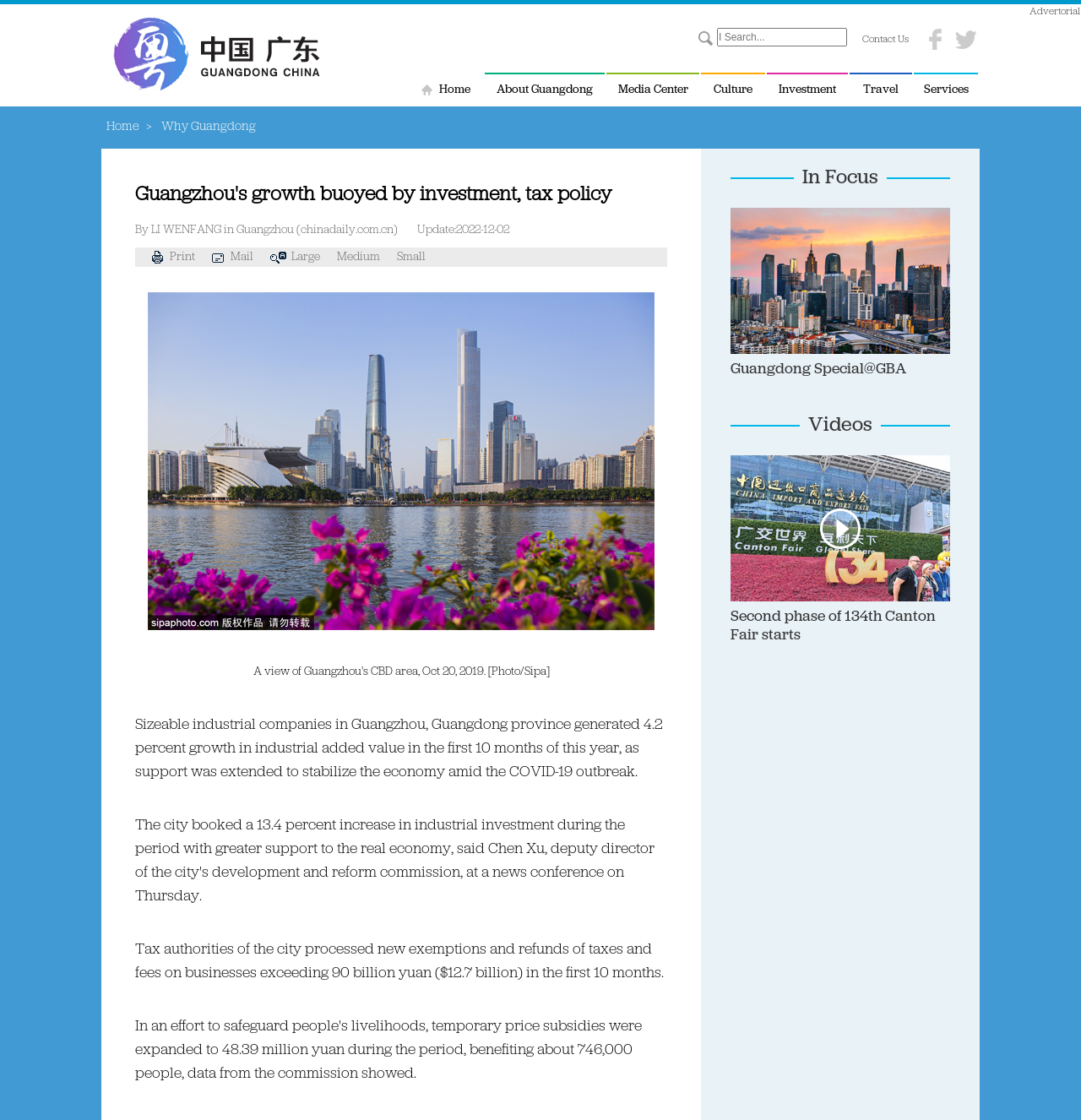Identify the coordinates of the bounding box for the element that must be clicked to accomplish the instruction: "View videos".

[0.748, 0.371, 0.807, 0.389]